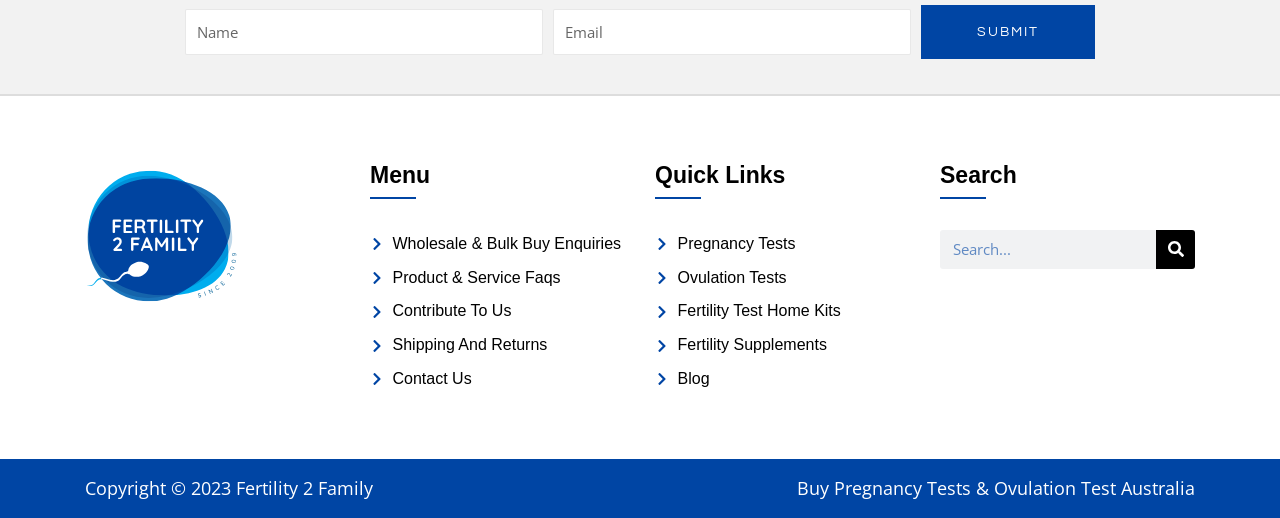What is the logo of the website?
Use the image to answer the question with a single word or phrase.

Fertility2Family